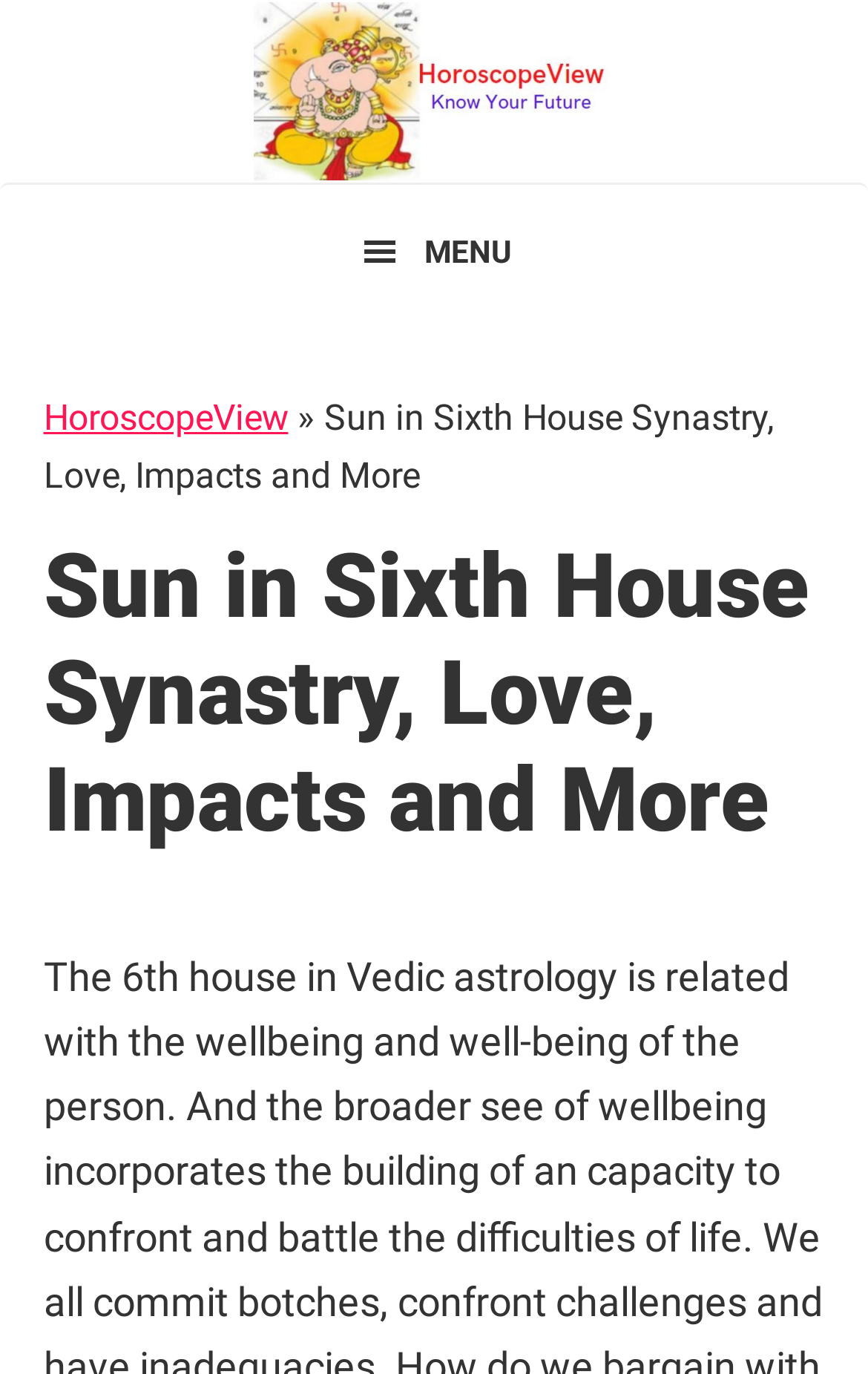Please give a succinct answer to the question in one word or phrase:
What is the main topic of this webpage?

Sun in 6th house